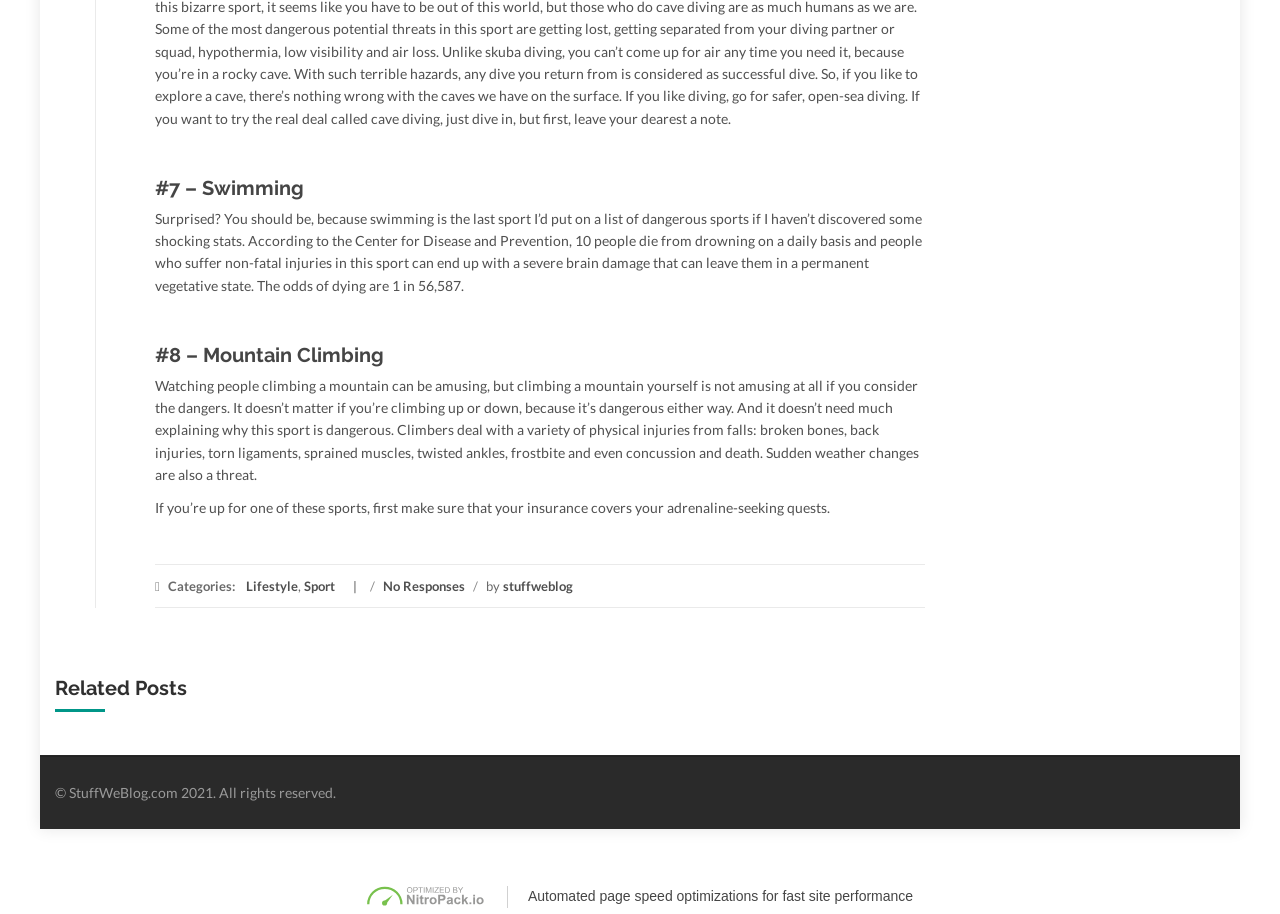What is the purpose of the insurance mentioned in the article?
Answer the question with as much detail as possible.

The article mentions that if you're up for one of these sports, you should first make sure that your insurance covers your adrenaline-seeking quests, implying that the insurance is meant to provide protection in case of accidents or injuries.